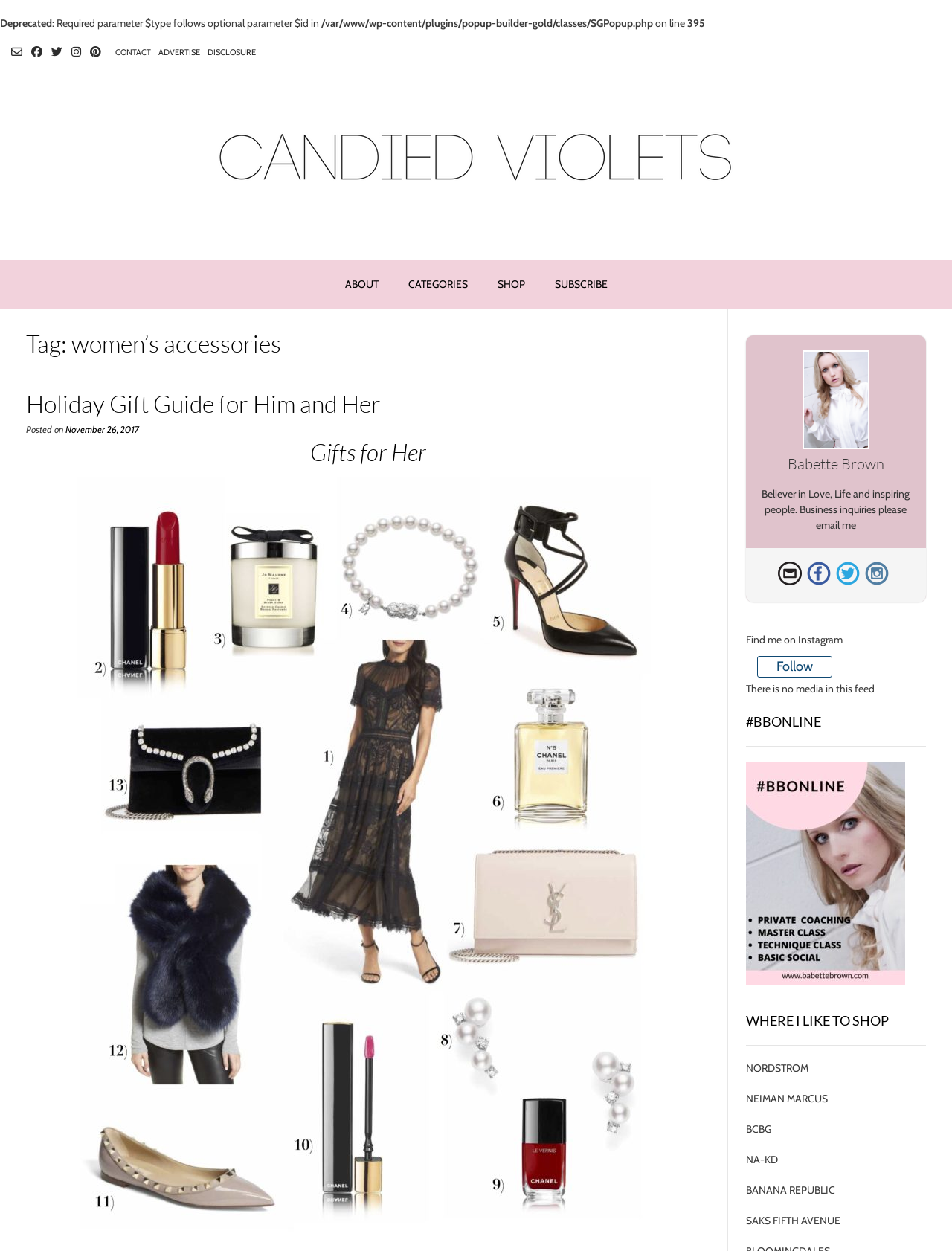Please determine the bounding box of the UI element that matches this description: SAKS FIFTH AVENUE. The coordinates should be given as (top-left x, top-left y, bottom-right x, bottom-right y), with all values between 0 and 1.

[0.784, 0.97, 0.883, 0.981]